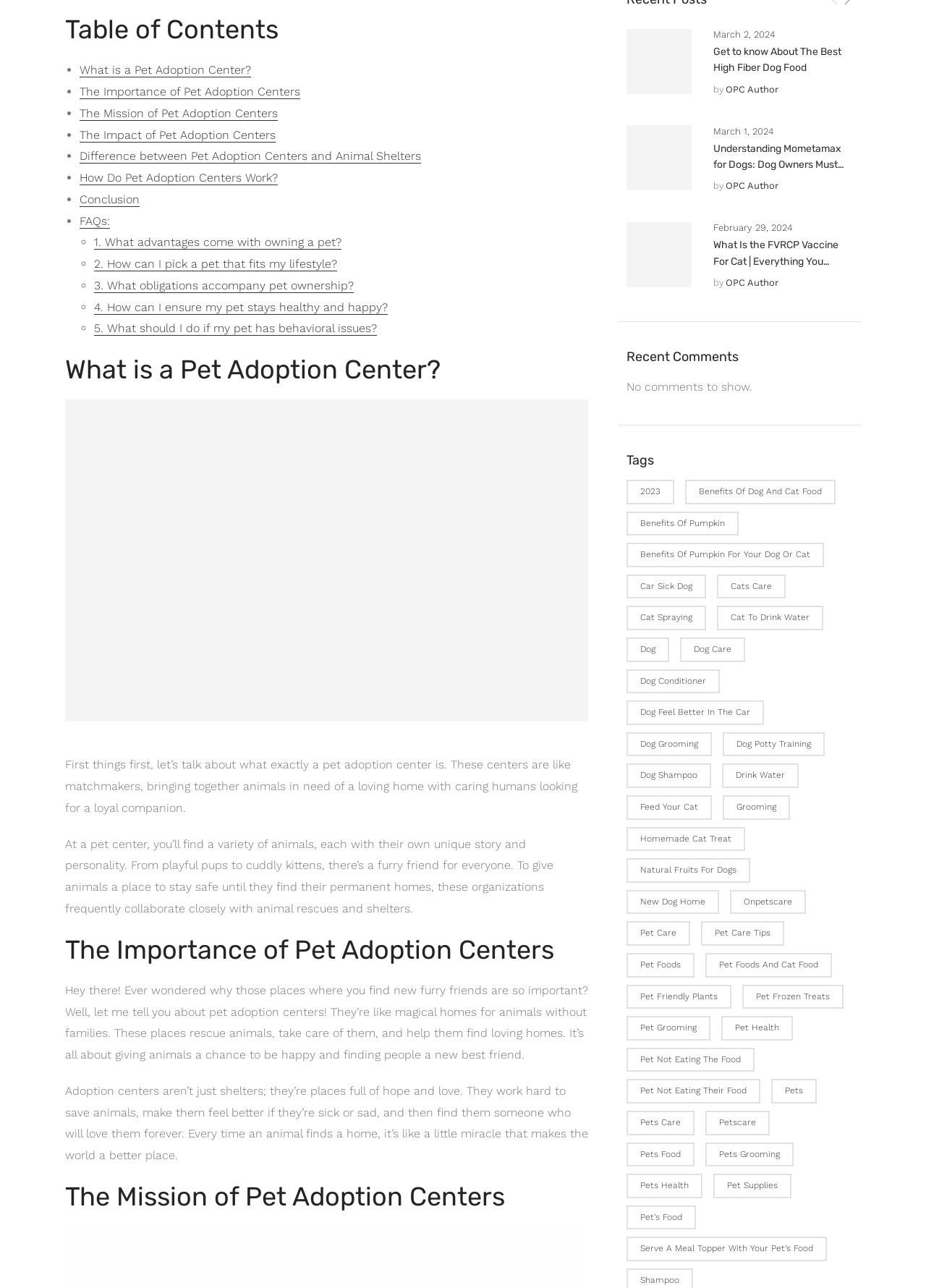Please specify the bounding box coordinates of the clickable section necessary to execute the following command: "learn about the fvrcp vaccine for cats".

[0.77, 0.184, 0.921, 0.21]